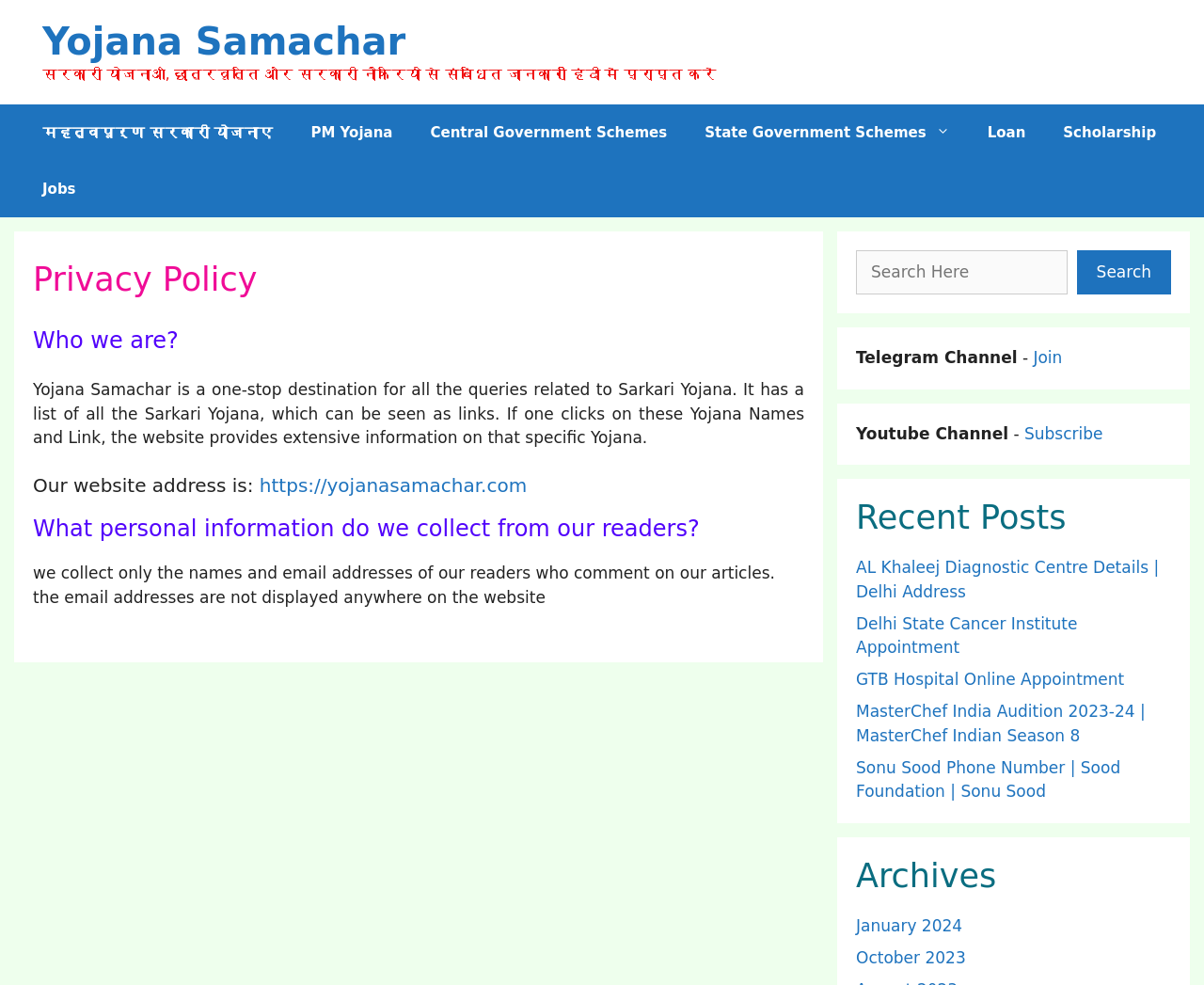What is the purpose of the website?
Look at the image and answer with only one word or phrase.

One-stop destination for Sarkari Yojana queries